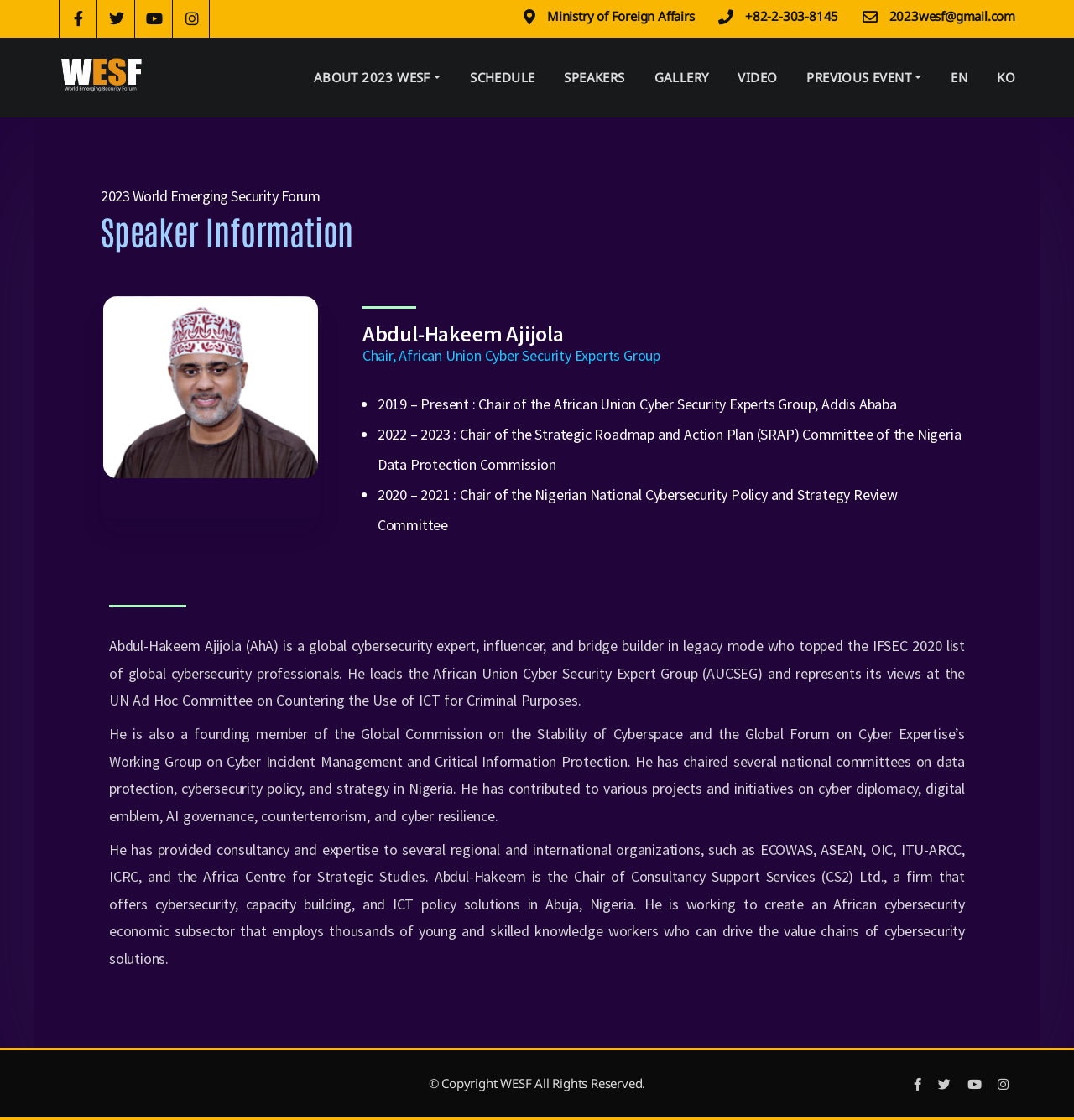Provide an in-depth caption for the contents of the webpage.

The webpage is about Abdul-Hakeem Ajijola, a global cybersecurity expert, and his profile as a speaker at the 2023 World Emerging Security Forum. 

At the top left, there are four social media links, followed by a complementary section with three links: "Ministry of Foreign Affairs", a phone number, and an email address. 

Below this section, there is a large banner with the title "2023 WORLD EMERGING SECURITY FORUM" and an image. 

The main navigation menu is located below the banner, with links to "ABOUT 2023 WESF", "SCHEDULE", "SPEAKERS", "GALLERY", "VIDEO", "PREVIOUS EVENT", and language options "EN" and "KO". 

The main content area is divided into two sections. On the left, there is a figure, likely a profile picture of Abdul-Hakeem Ajijola. On the right, there is a heading with the title "2023 World Emerging Security Forum" and a subheading "Speaker Information". 

Below this, there is a section with Abdul-Hakeem Ajijola's name, title, and a brief description of his role as Chair of the African Union Cyber Security Experts Group. 

A list of his achievements and experiences follows, including his roles in various committees and organizations. 

There are three paragraphs of text that provide more information about Abdul-Hakeem Ajijola's background, expertise, and accomplishments in the field of cybersecurity. 

At the bottom of the page, there is a copyright notice and four social media links.